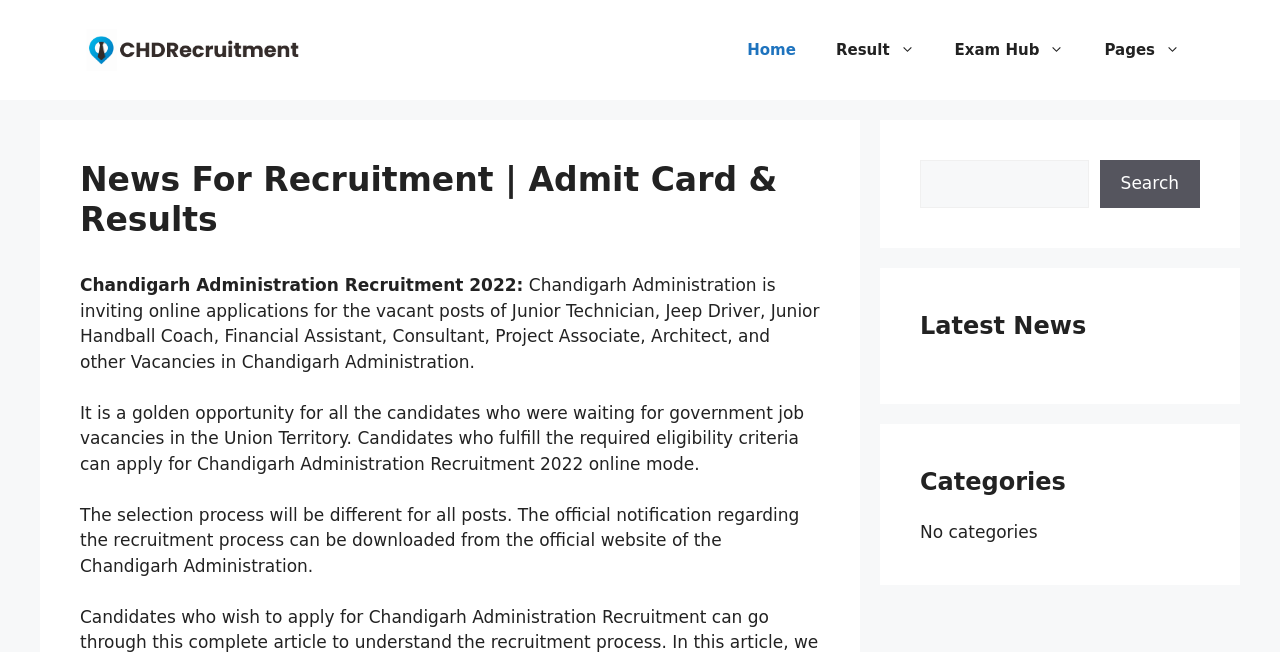Answer the question in one word or a short phrase:
What is the recruitment process for Chandigarh Administration?

Different for all posts